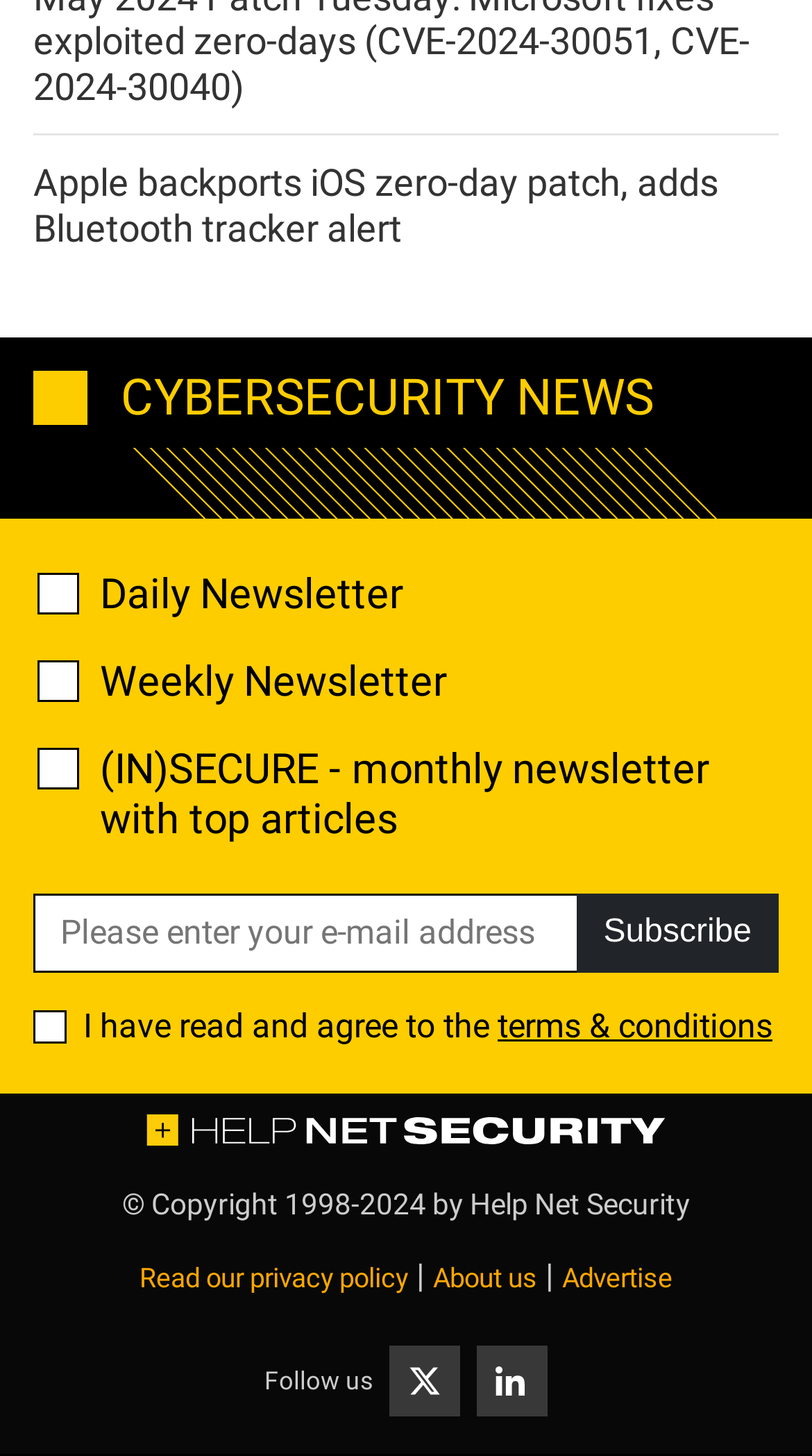Specify the bounding box coordinates of the element's area that should be clicked to execute the given instruction: "Check the daily newsletter checkbox". The coordinates should be four float numbers between 0 and 1, i.e., [left, top, right, bottom].

[0.046, 0.394, 0.097, 0.422]